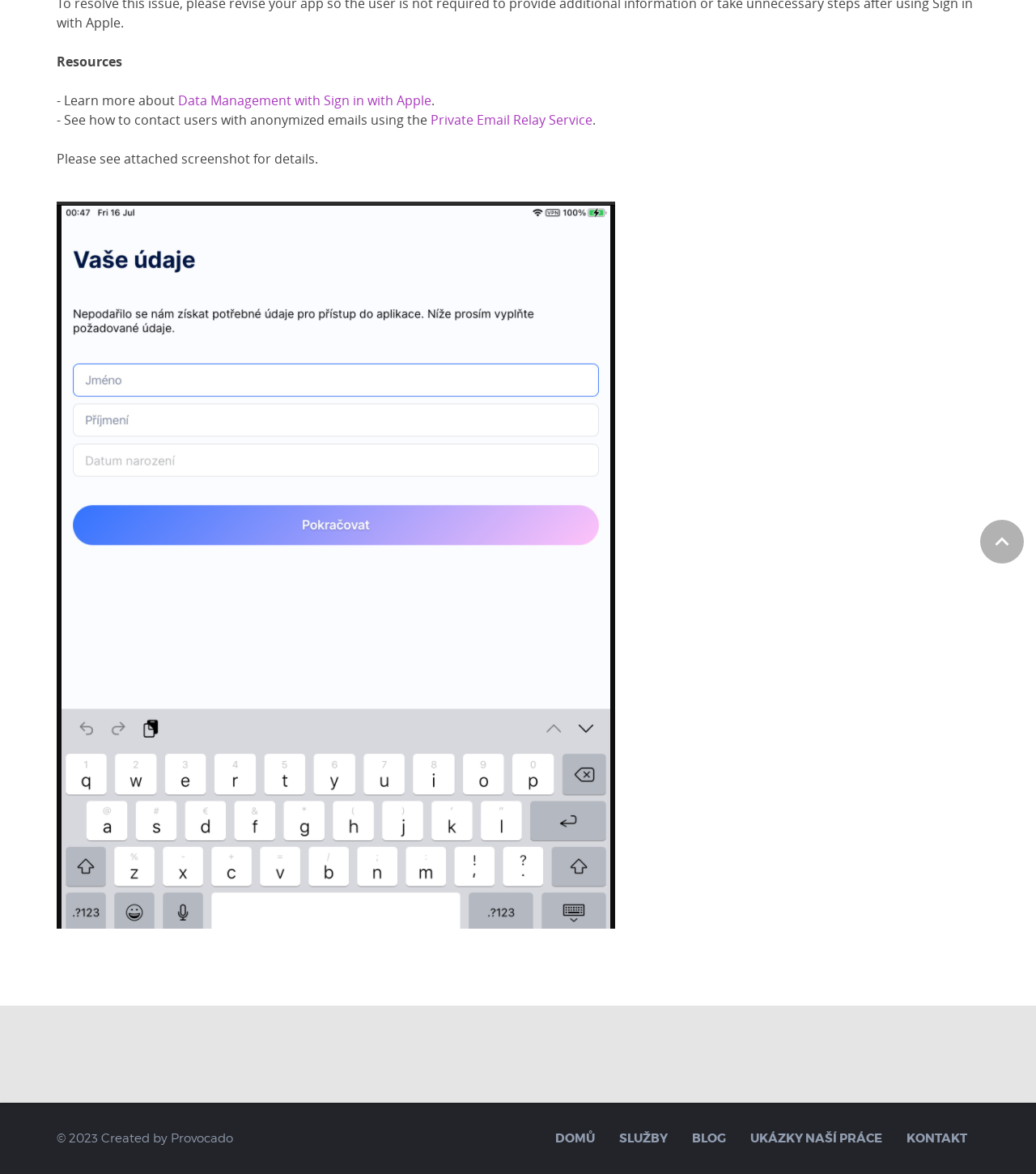Determine the bounding box for the UI element as described: "Služby". The coordinates should be represented as four float numbers between 0 and 1, formatted as [left, top, right, bottom].

[0.598, 0.96, 0.645, 0.979]